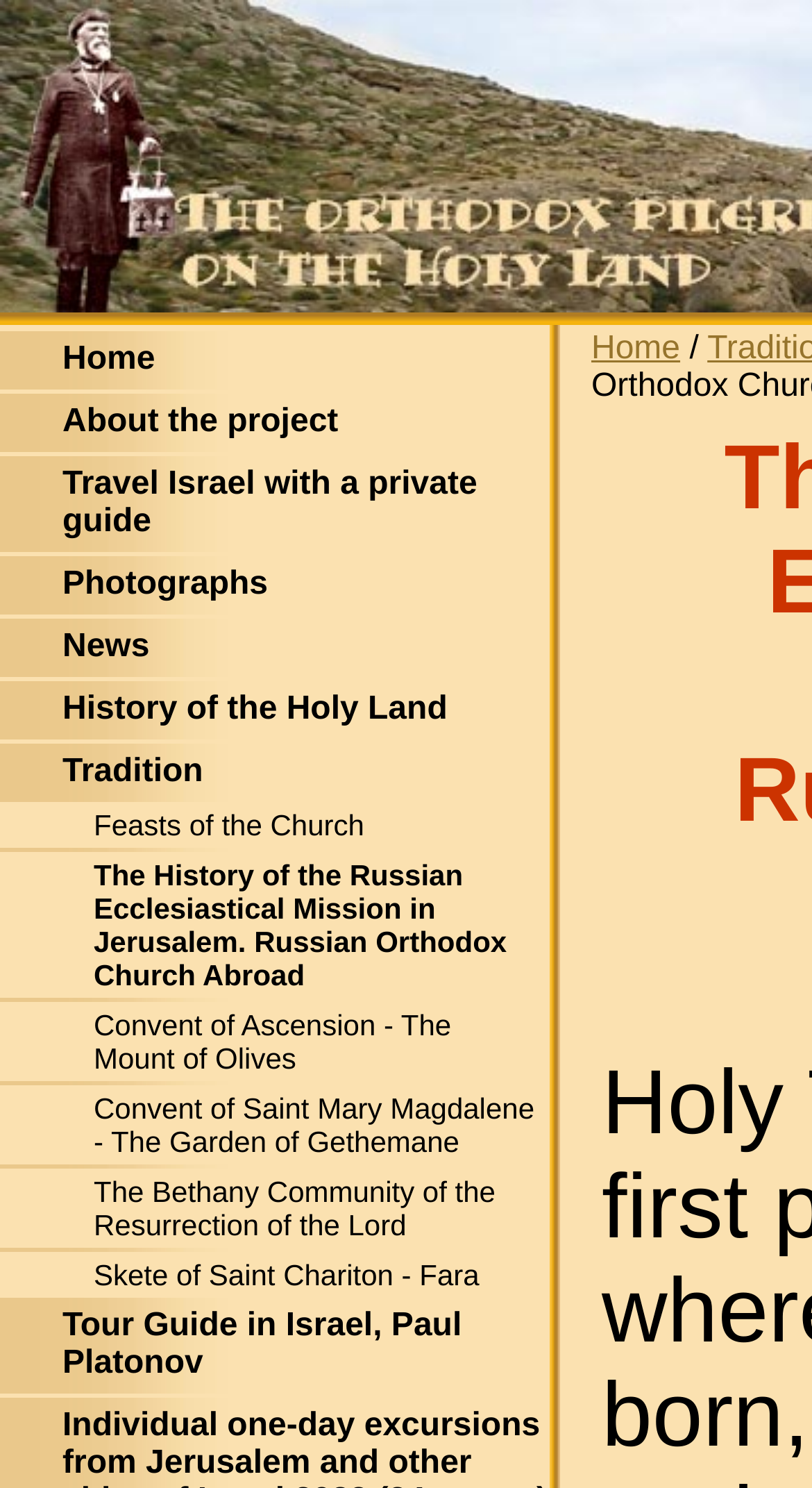Locate the bounding box of the UI element described by: "Feasts of the Church" in the given webpage screenshot.

[0.115, 0.543, 0.664, 0.566]